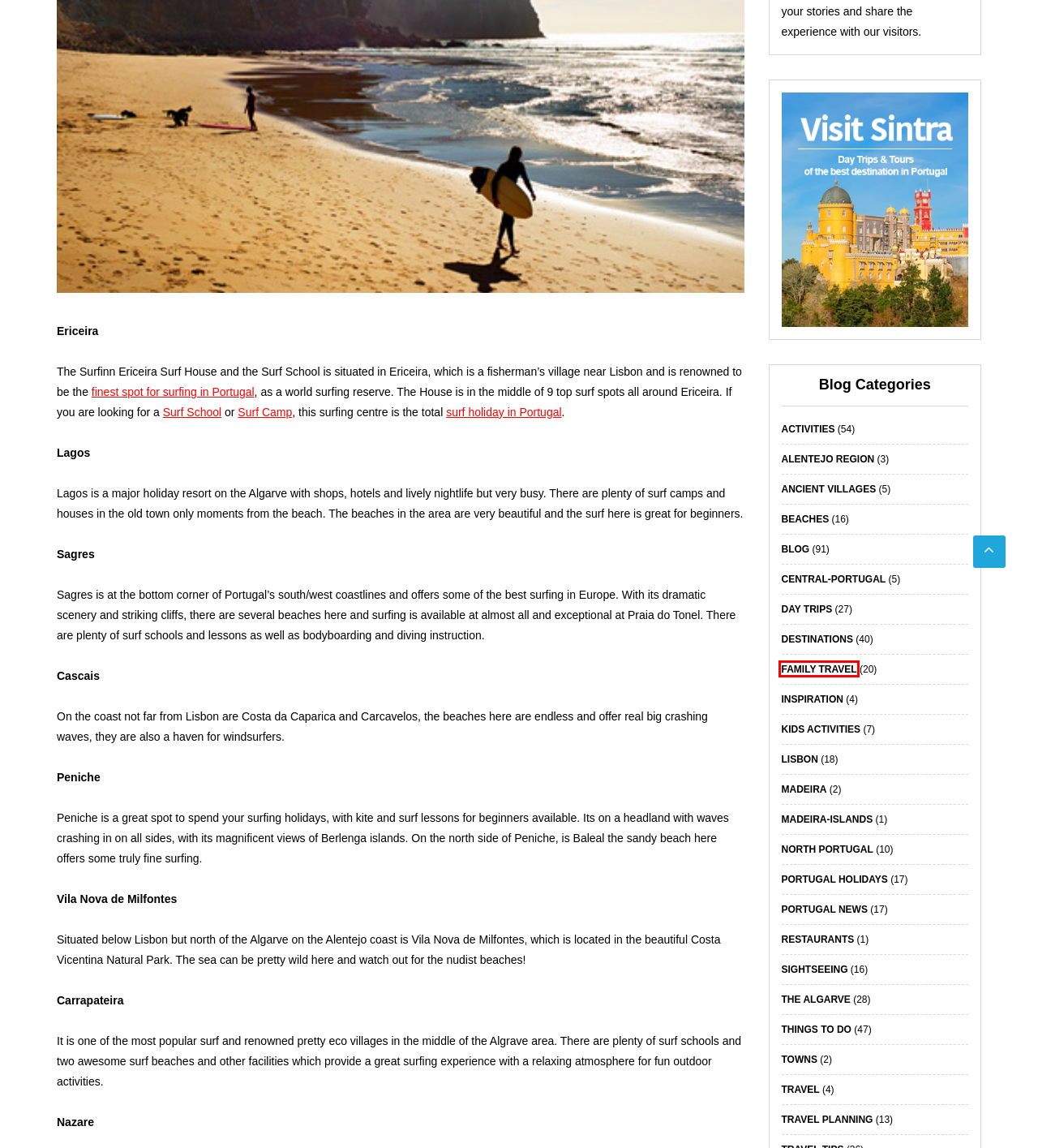You have a screenshot of a webpage with a red rectangle bounding box around an element. Identify the best matching webpage description for the new page that appears after clicking the element in the bounding box. The descriptions are:
A. Madeira-Islands Archives - Portugal Holidays - Holidays, Guided Tours & Accommodation in Portugal
B. Sightseeing Archives - Portugal Holidays - Holidays, Guided Tours & Accommodation in Portugal
C. porkbun.com | parked domain
D. Top family travel at the best value for families on holiday in Portugal
E. Restaurants Archives - Portugal Holidays - Holidays, Guided Tours & Accommodation in Portugal
F. Best value tours, day trips and guided tours to make your Portugal holiday amazing
G. Madeira island is a beautiful holiday destination for all the family
H. Central Portugal offers the traveller a unique perspective on this country

D